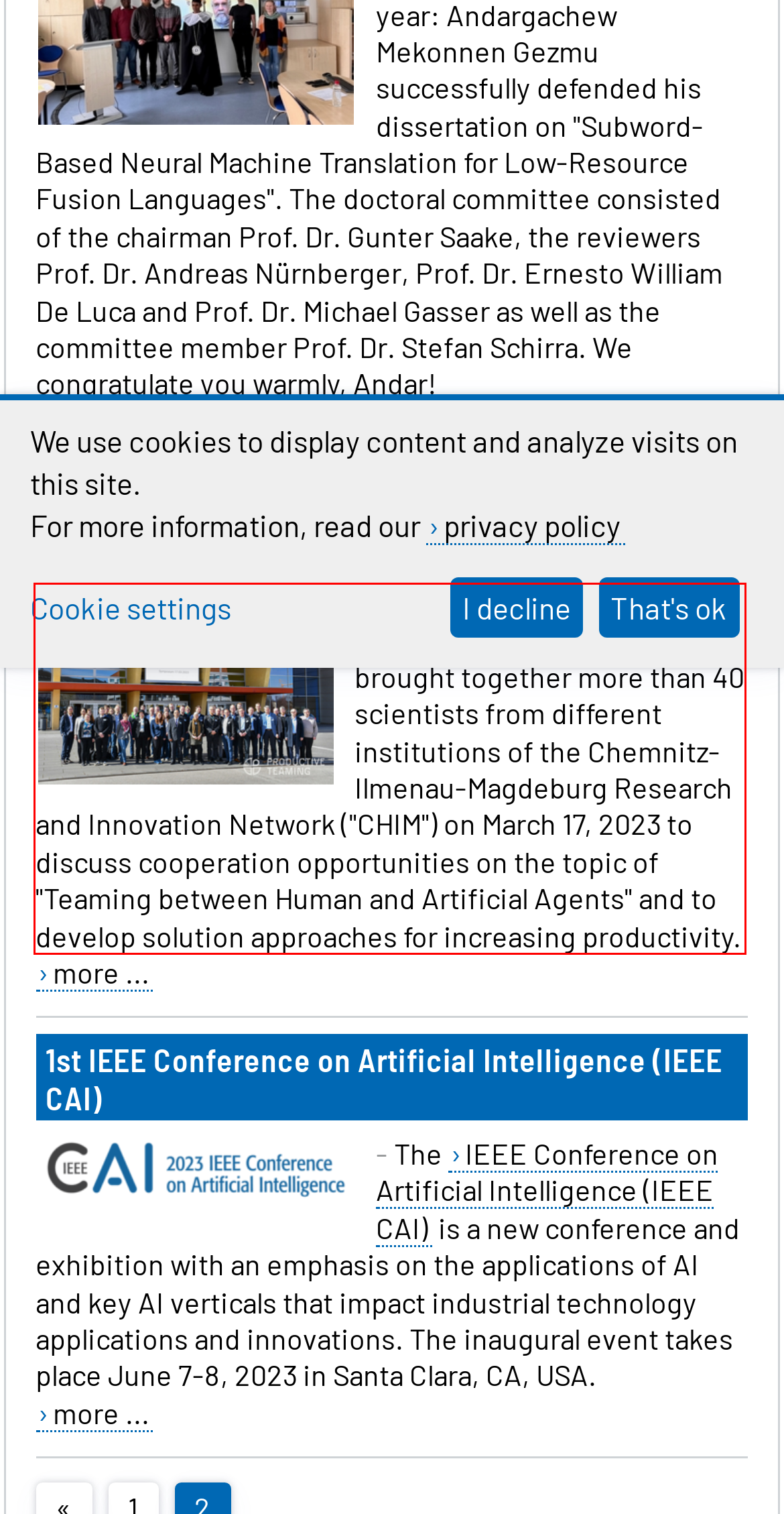Using the provided screenshot of a webpage, recognize and generate the text found within the red rectangle bounding box.

The research initiative "Productive Teaming" brought together more than 40 scientists from different institutions of the Chemnitz-Ilmenau-Magdeburg Research and Innovation Network ("CHIM") on March 17, 2023 to discuss cooperation opportunities on the topic of "Teaming between Human and Artificial Agents" and to develop solution approaches for increasing productivity.